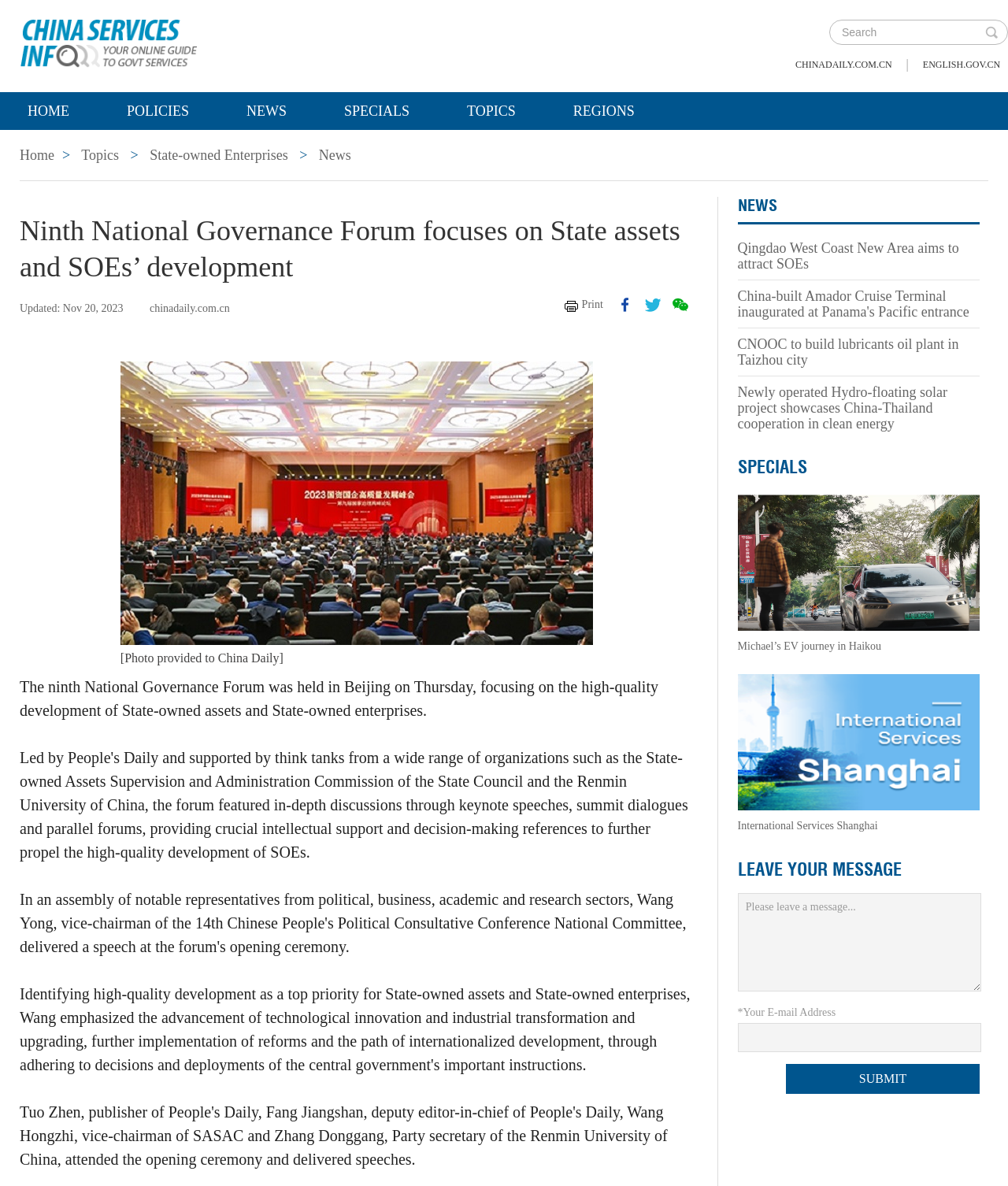Answer the following in one word or a short phrase: 
What is the topic of the Ninth National Governance Forum?

State assets and SOEs’ development